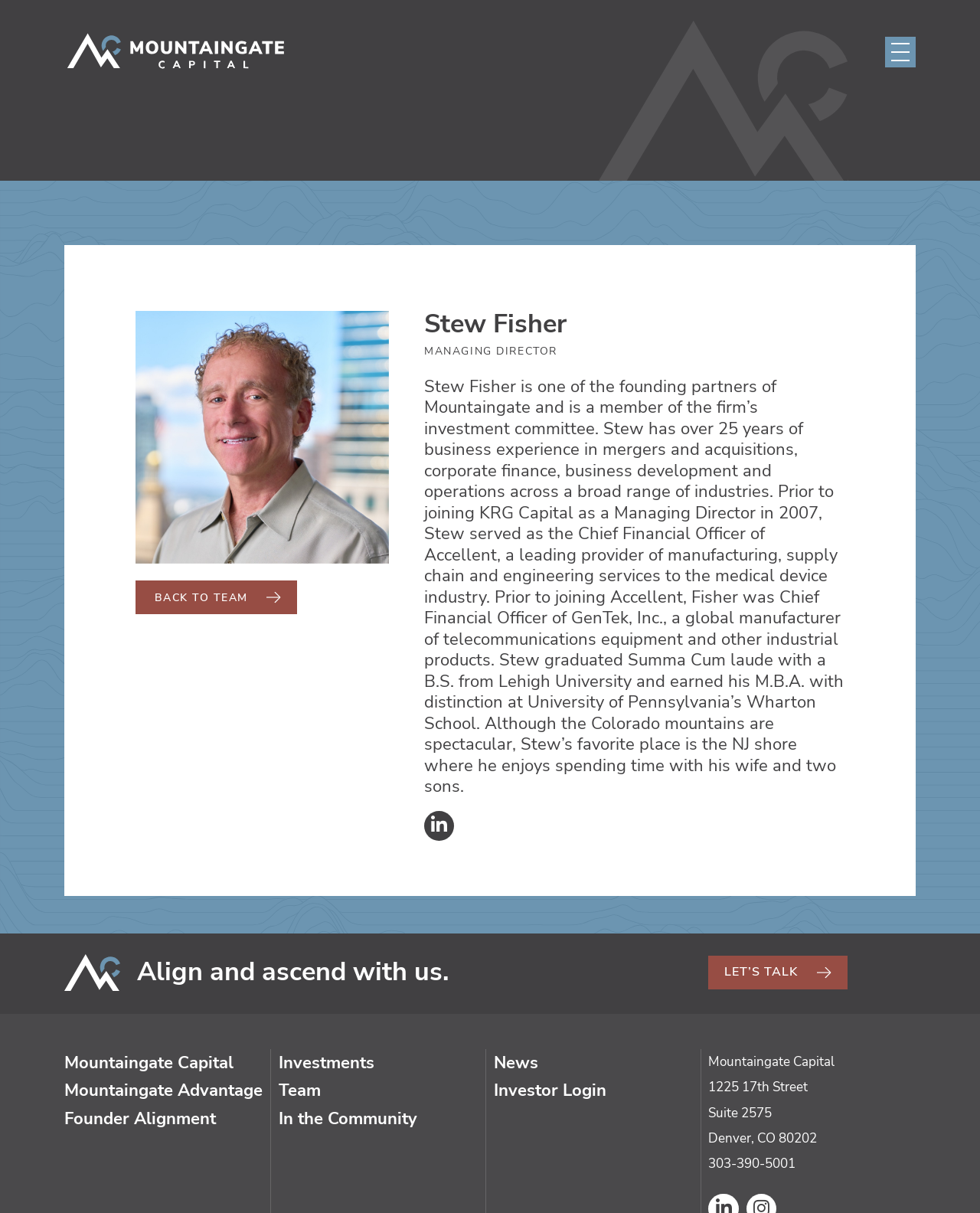Given the webpage screenshot, identify the bounding box of the UI element that matches this description: "Investor Login".

[0.504, 0.89, 0.619, 0.909]